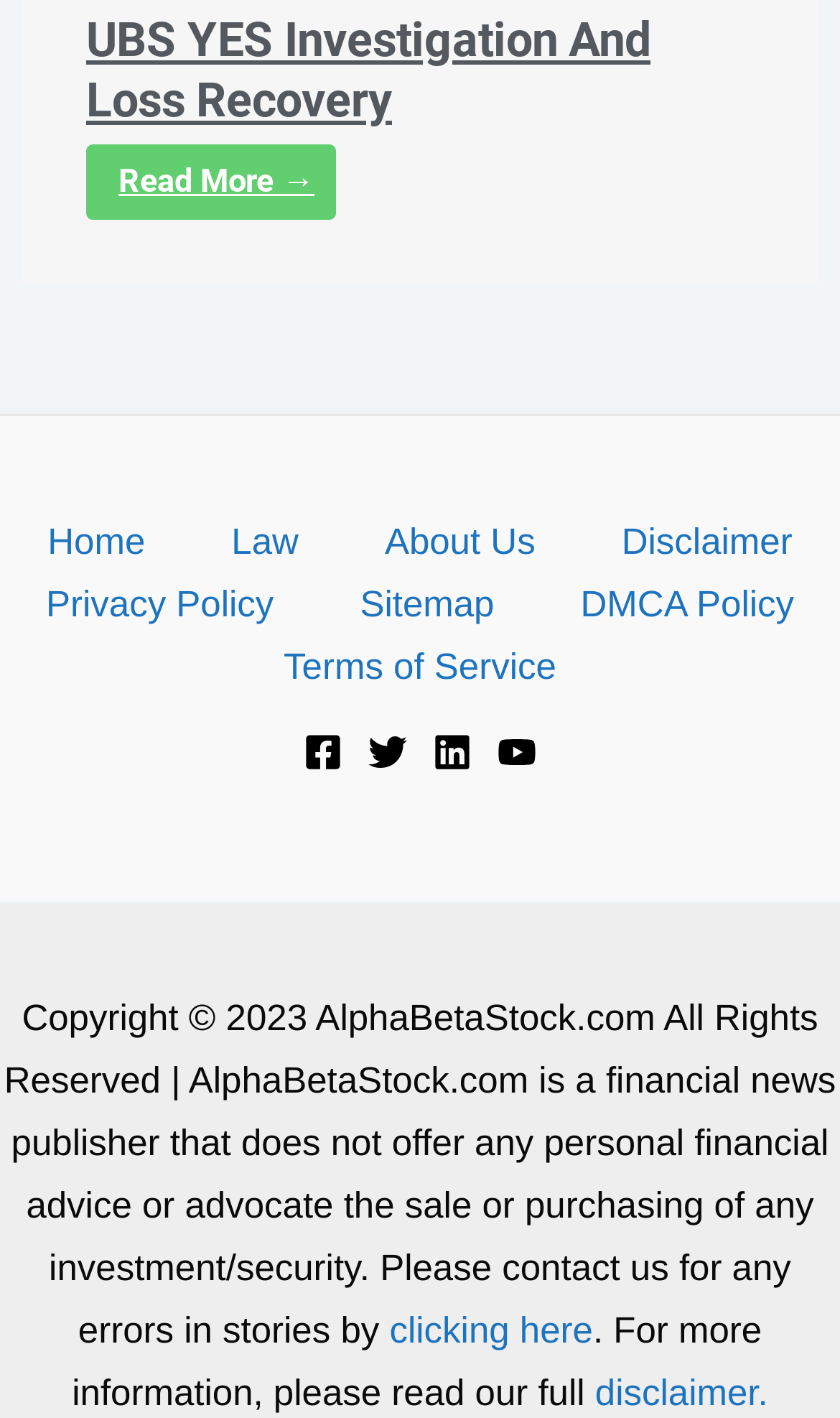Locate the bounding box of the UI element described in the following text: "Sitemap".

[0.377, 0.405, 0.64, 0.449]